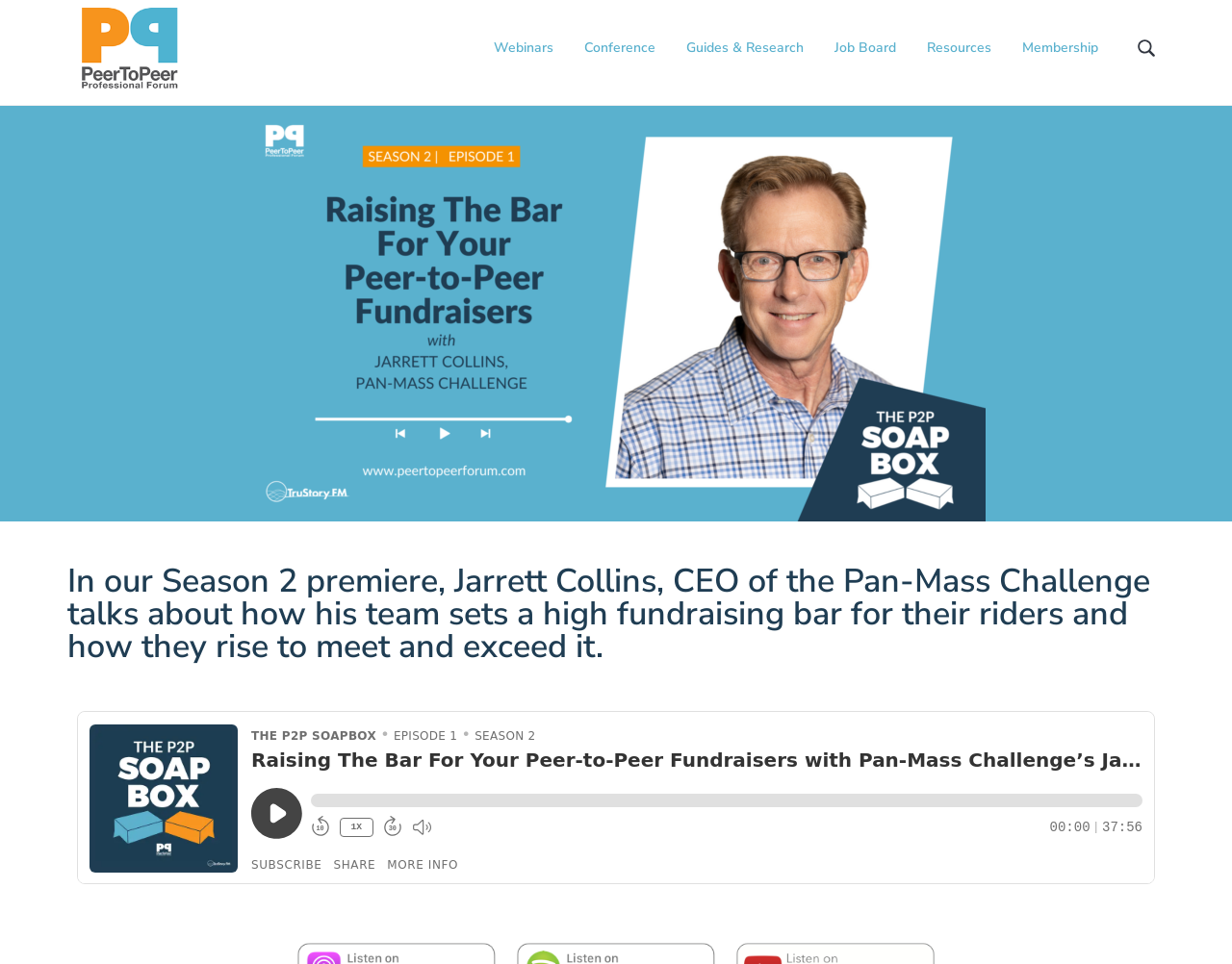Please identify the bounding box coordinates of the clickable element to fulfill the following instruction: "watch the video". The coordinates should be four float numbers between 0 and 1, i.e., [left, top, right, bottom].

[0.062, 0.738, 0.938, 0.917]